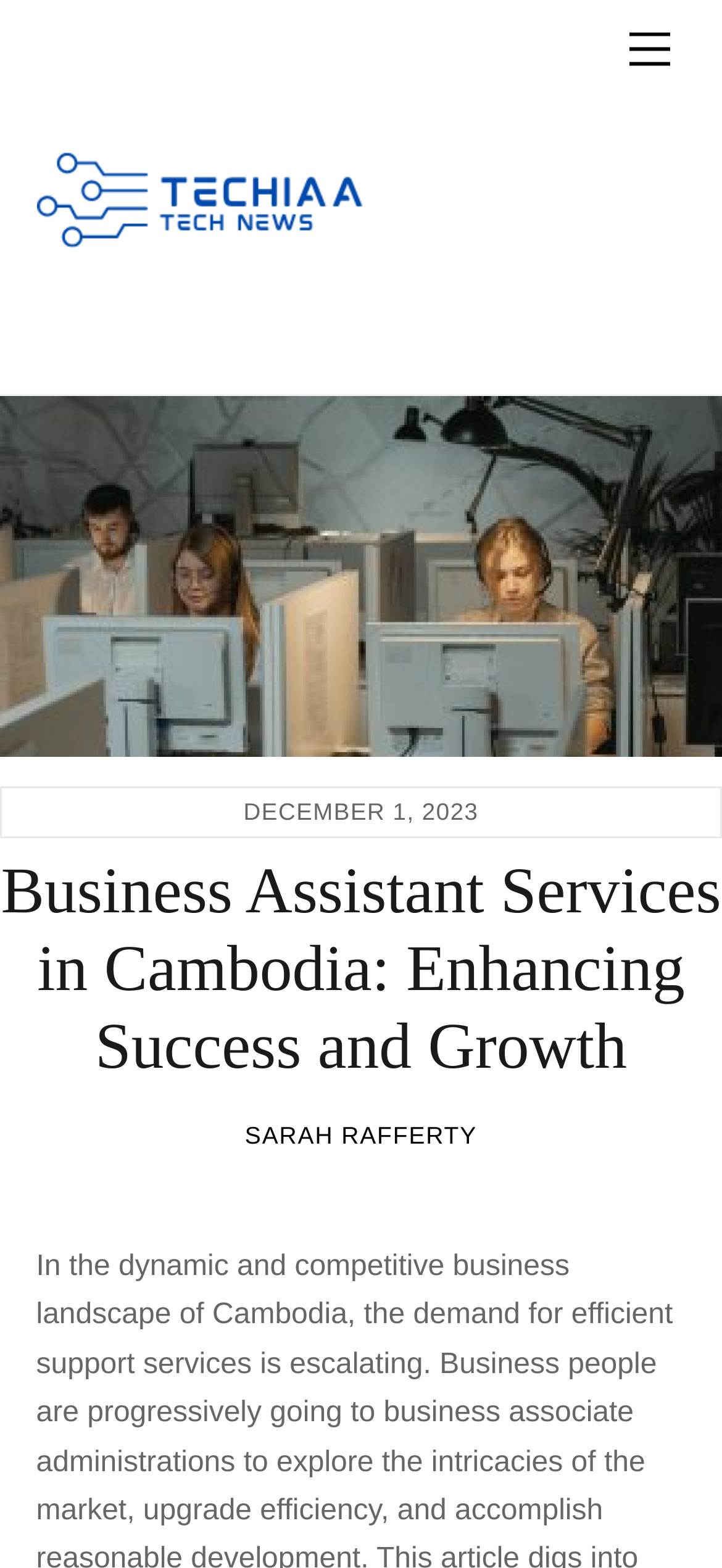Given the element description Menu, predict the bounding box coordinates for the UI element in the webpage screenshot. The format should be (top-left x, top-left y, bottom-right x, bottom-right y), and the values should be between 0 and 1.

[0.847, 0.009, 0.95, 0.055]